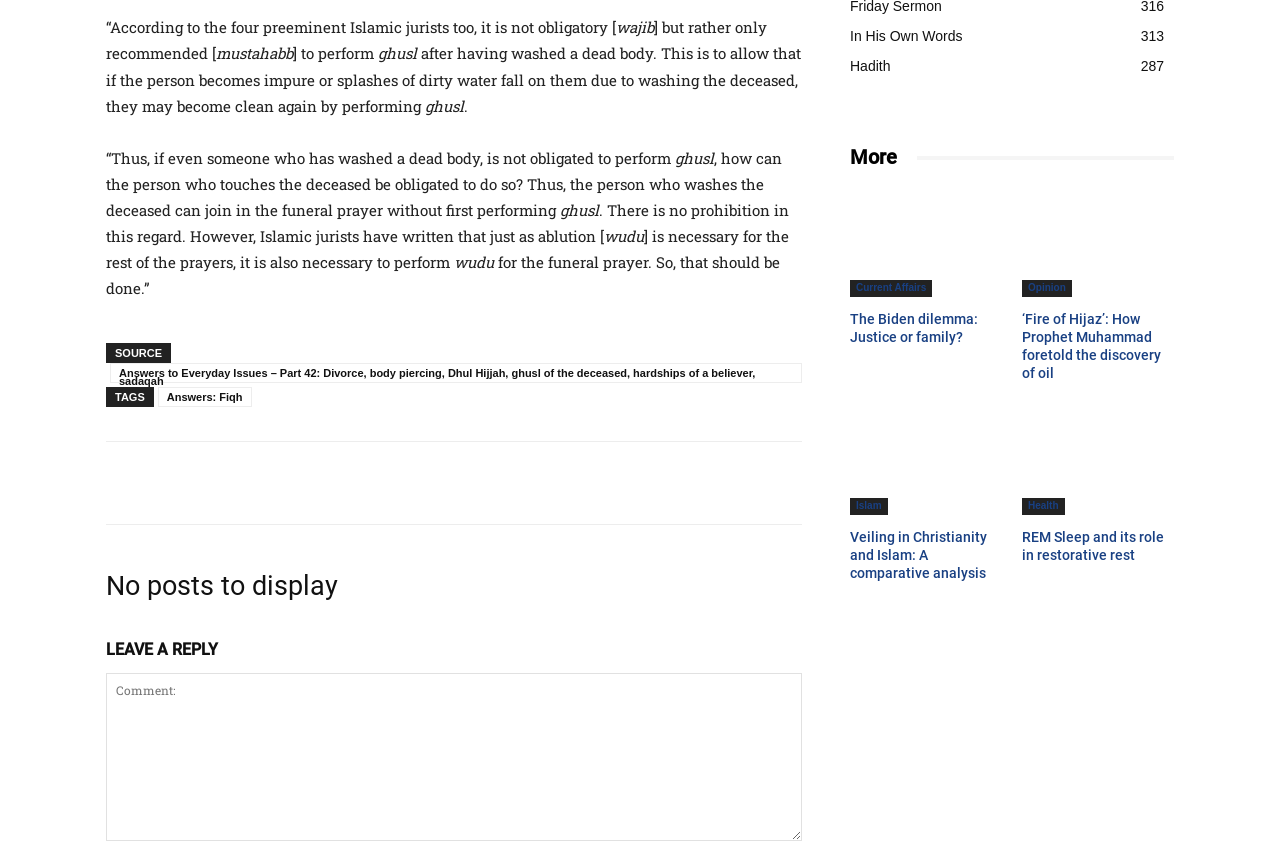Kindly determine the bounding box coordinates for the clickable area to achieve the given instruction: "Click the 'Answers: Fiqh' link".

[0.123, 0.452, 0.197, 0.476]